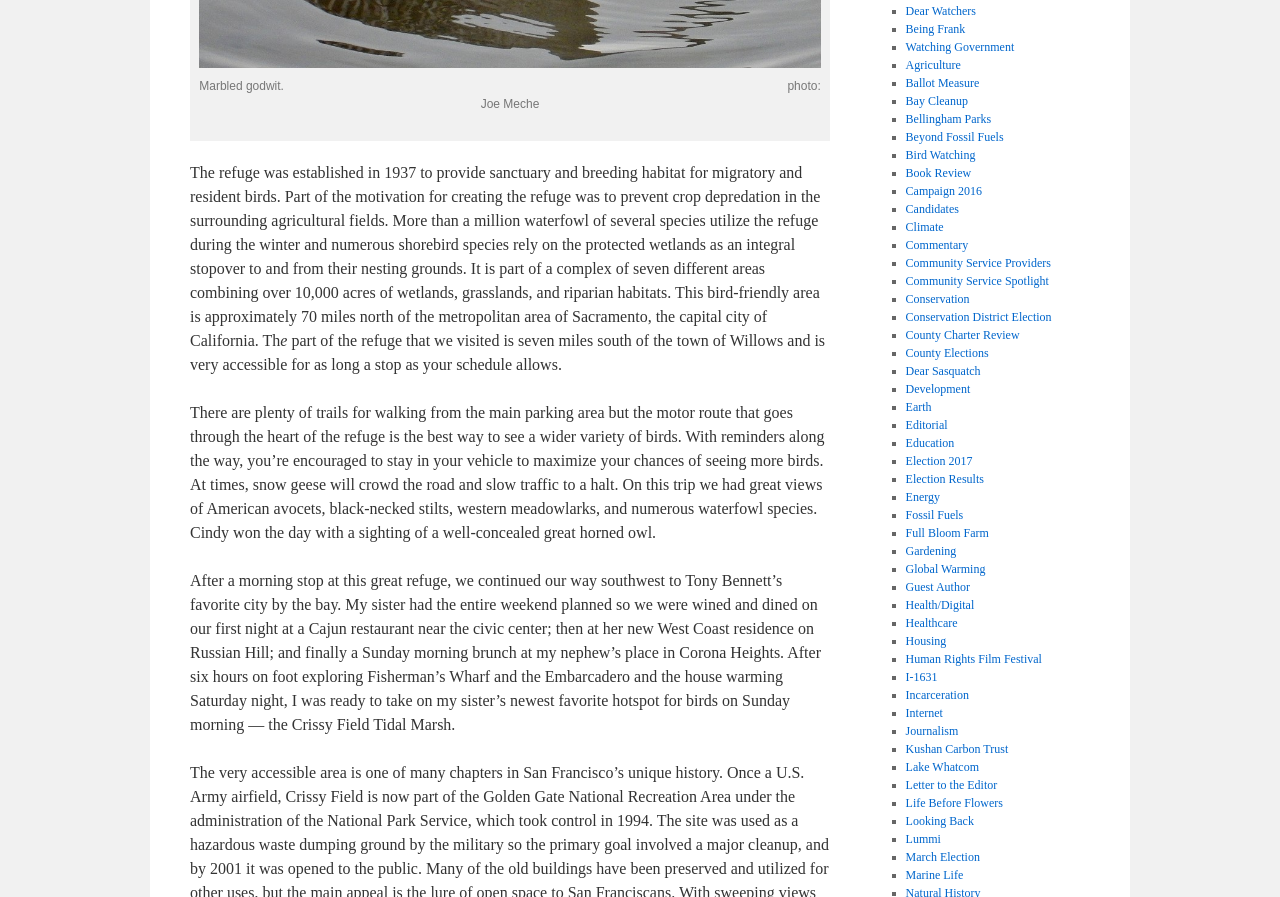What is the purpose of the motor route in the refuge?
Look at the image and provide a short answer using one word or a phrase.

To see a wider variety of birds